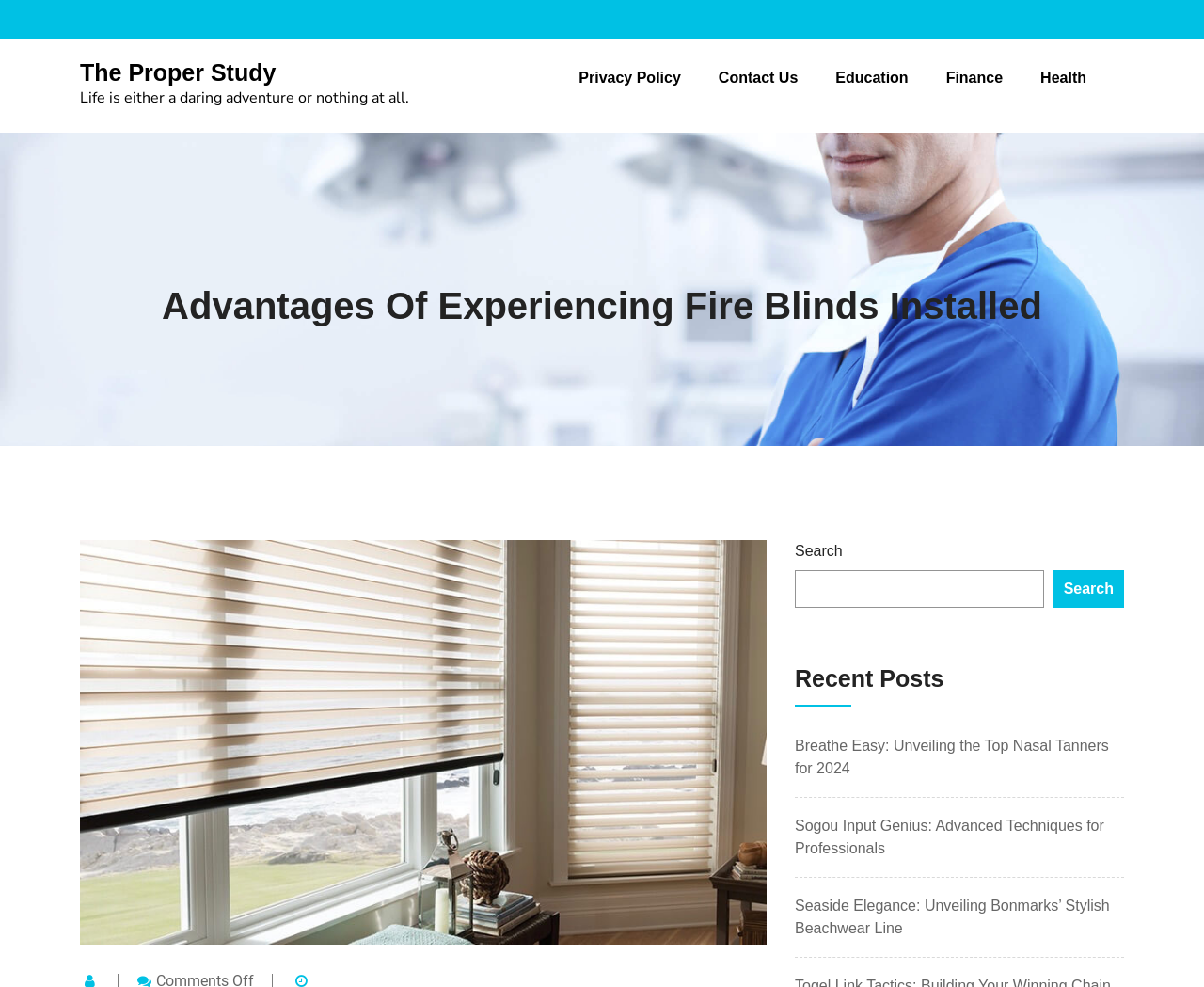Please find the bounding box coordinates for the clickable element needed to perform this instruction: "read recent post Breathe Easy: Unveiling the Top Nasal Tanners for 2024".

[0.66, 0.747, 0.921, 0.786]